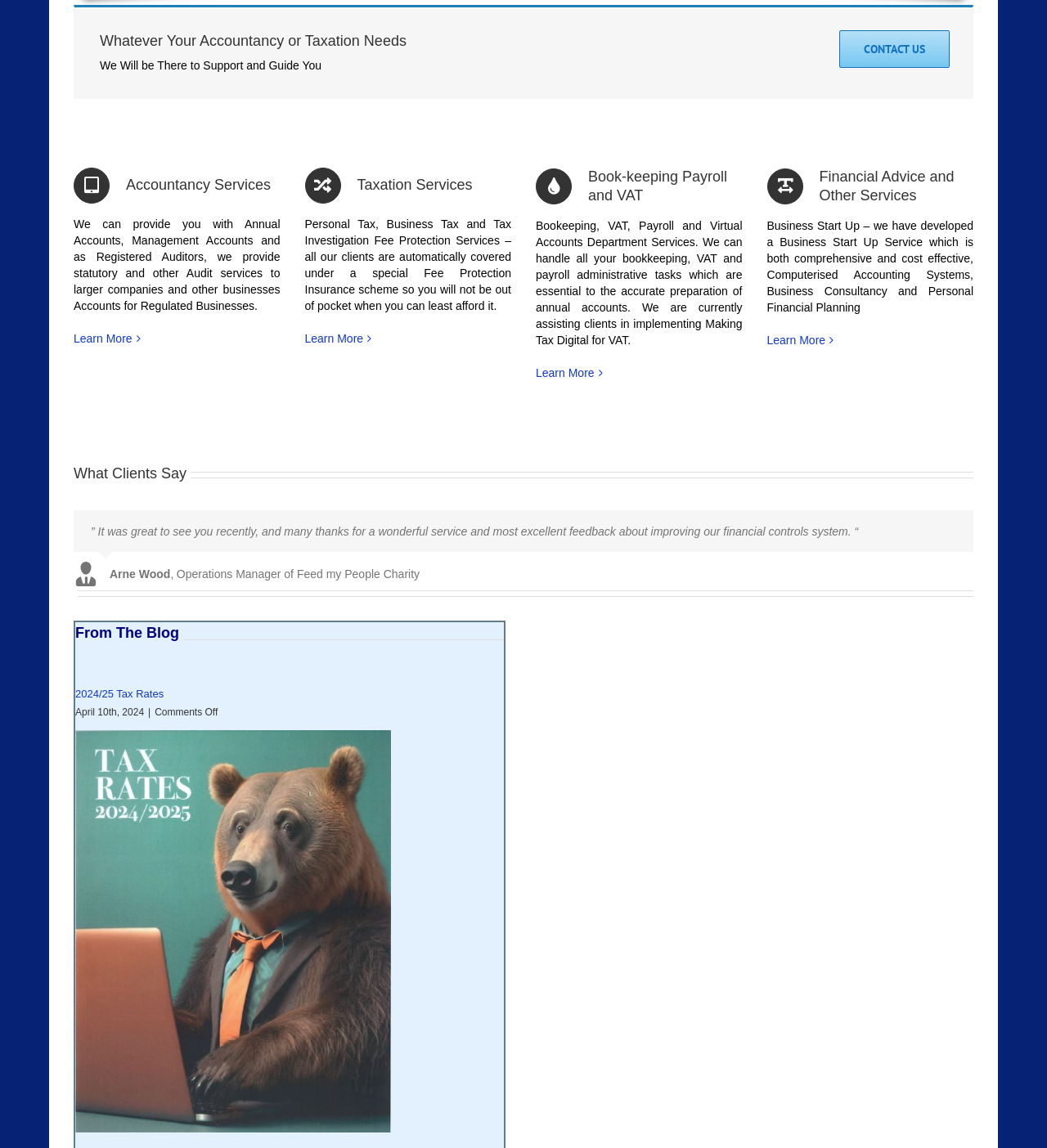Identify the bounding box coordinates of the HTML element based on this description: "Book-keeping Payroll and VAT".

[0.512, 0.146, 0.709, 0.179]